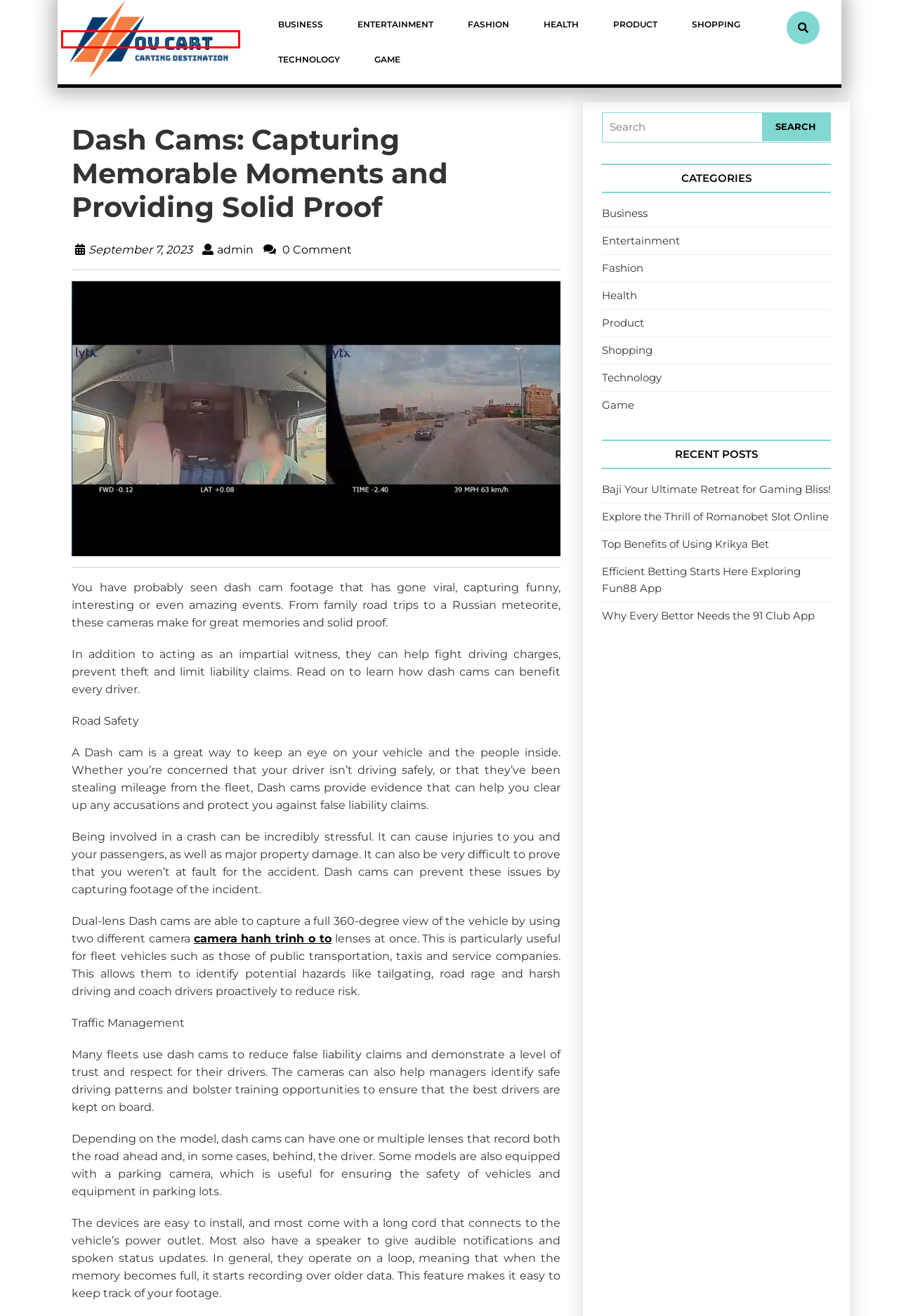Given a screenshot of a webpage with a red bounding box highlighting a UI element, choose the description that best corresponds to the new webpage after clicking the element within the red bounding box. Here are your options:
A. Efficient Betting Starts Here Exploring Fun88 App – Ov Cart
B. Explore the Thrill of Romanobet Slot Online – Ov Cart
C. Ov Cart – Carting Destination
D. Entertainment – Ov Cart
E. Fashion – Ov Cart
F. Camera hành trình ô tô chính hãng | Báo giá tốt nhất 2024
G. September 7, 2023 – Ov Cart
H. Technology – Ov Cart

C